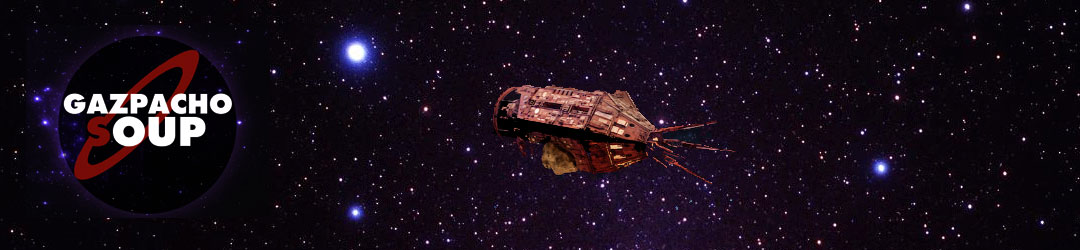Describe the image with as much detail as possible.

The image features a dramatic cosmic background filled with twinkling stars, emphasizing a sense of vastness and exploration. In the foreground, a spacecraft resembling the iconic Starbug from the cult classic series "Red Dwarf" is depicted, adding to the sci-fi atmosphere. On the left side, the bold title "GAZPACHO SOUP" is prominently displayed within a circular emblem, creating a striking contrast against the dark space backdrop. This visual ties into the themes of the "Red Dwarf XI: Give & Take" review, engaging fans with its nostalgic and adventurous appeal.